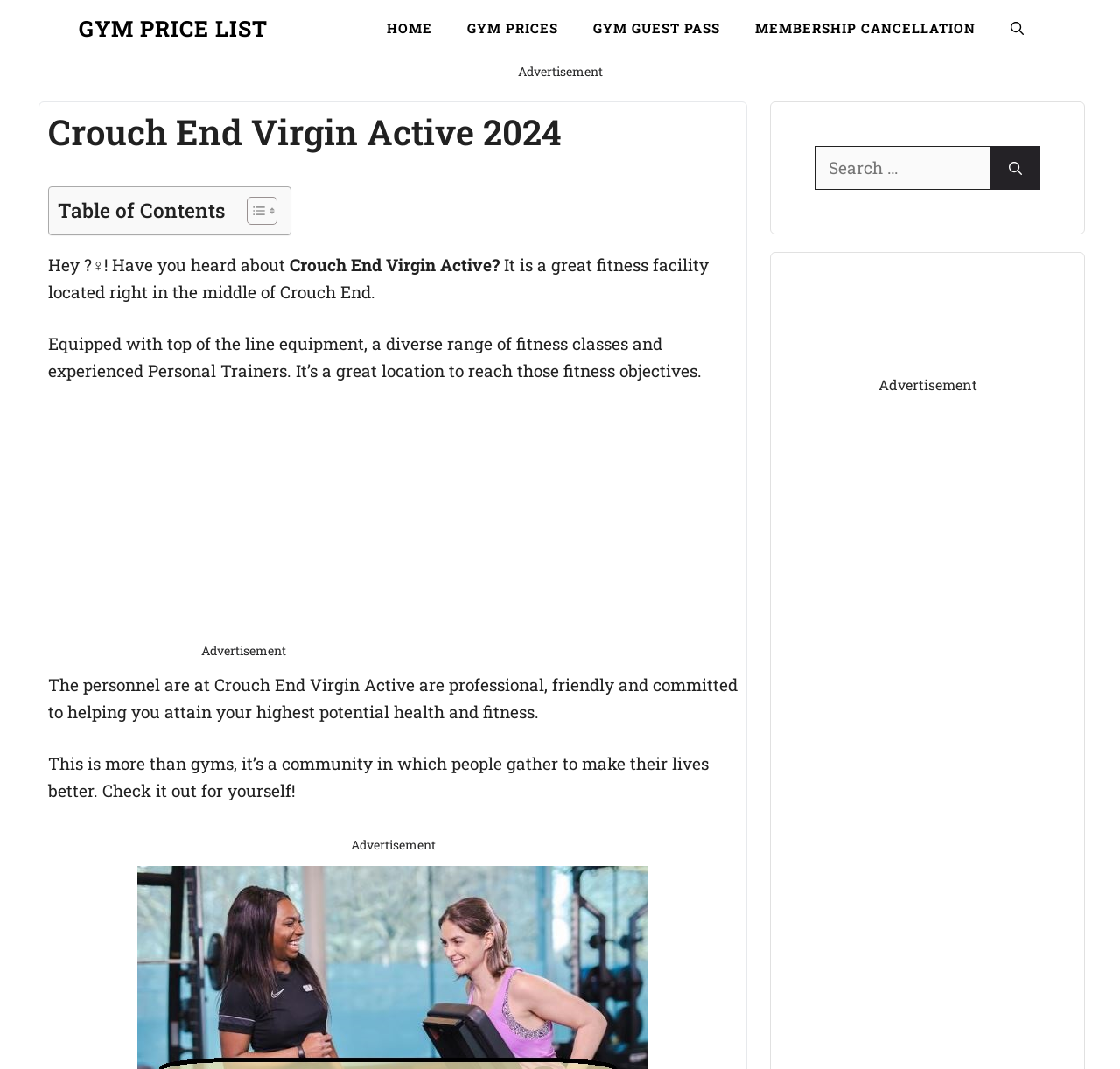Please determine the bounding box coordinates for the UI element described as: "Gym Guest Pass".

[0.514, 0.0, 0.659, 0.053]